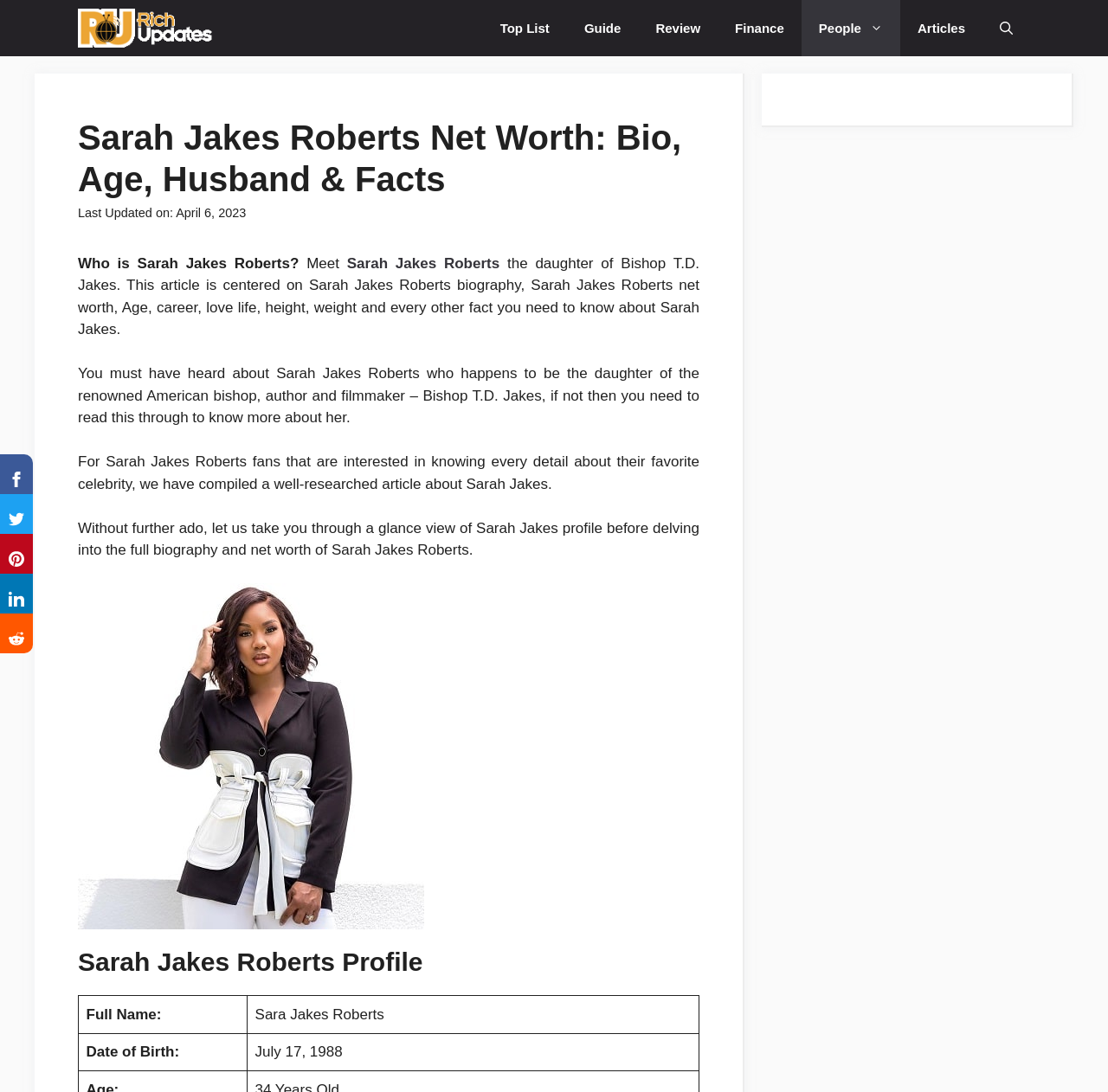Please determine the heading text of this webpage.

Sarah Jakes Roberts Net Worth: Bio, Age, Husband & Facts